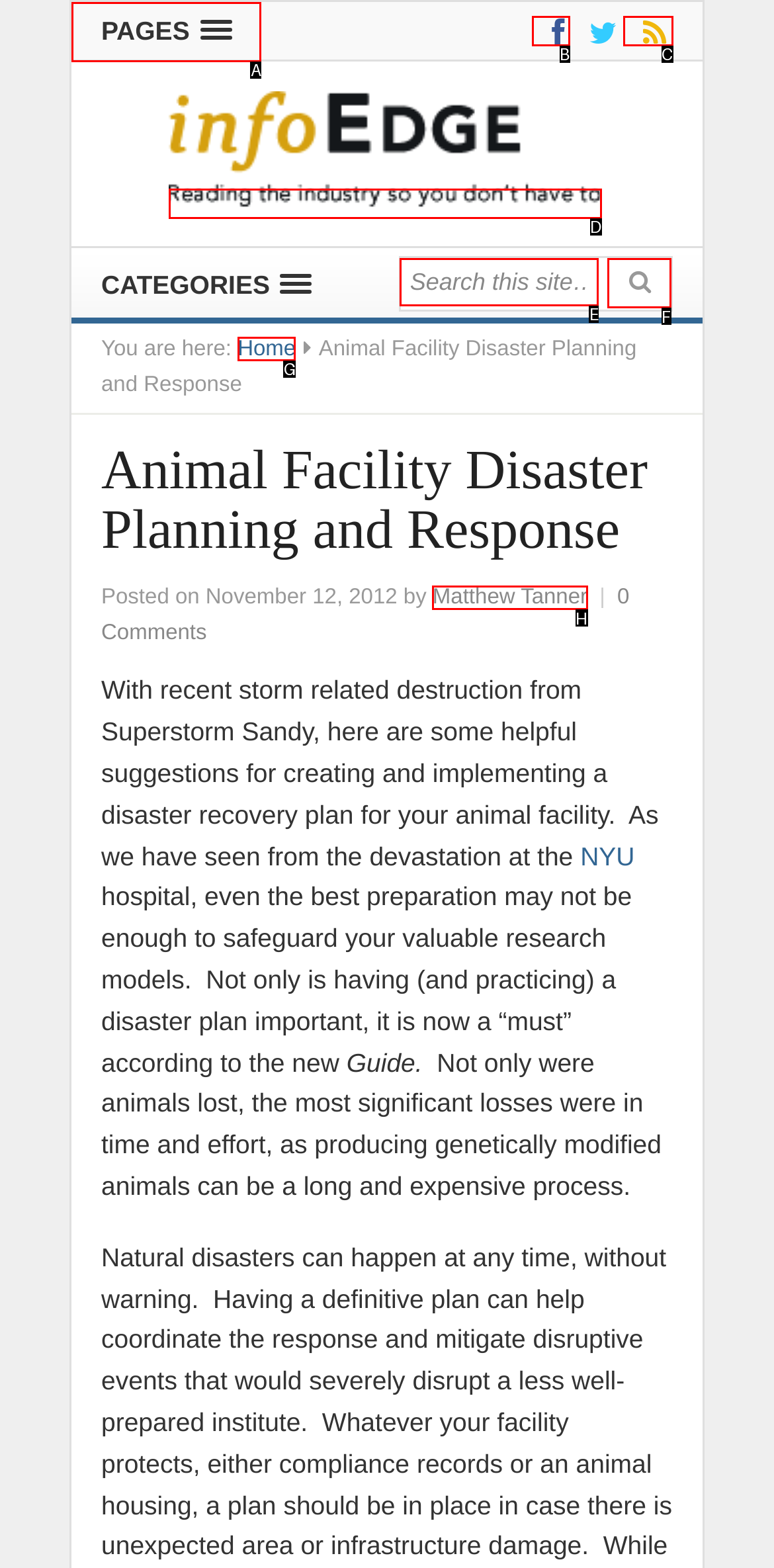Tell me which element should be clicked to achieve the following objective: Visit the 'Home' page
Reply with the letter of the correct option from the displayed choices.

G